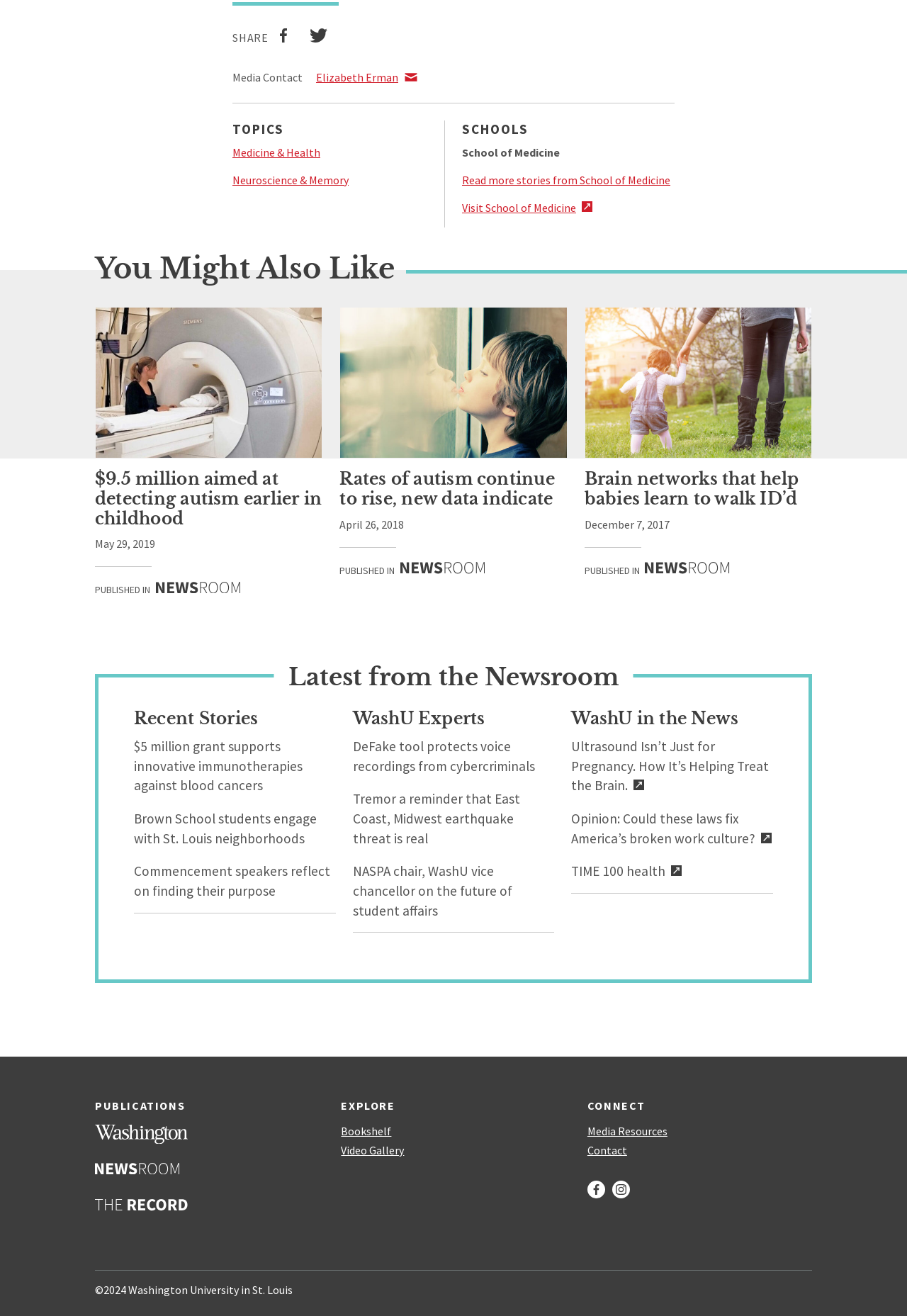Determine the bounding box coordinates of the region I should click to achieve the following instruction: "Share on facebook". Ensure the bounding box coordinates are four float numbers between 0 and 1, i.e., [left, top, right, bottom].

[0.296, 0.022, 0.329, 0.036]